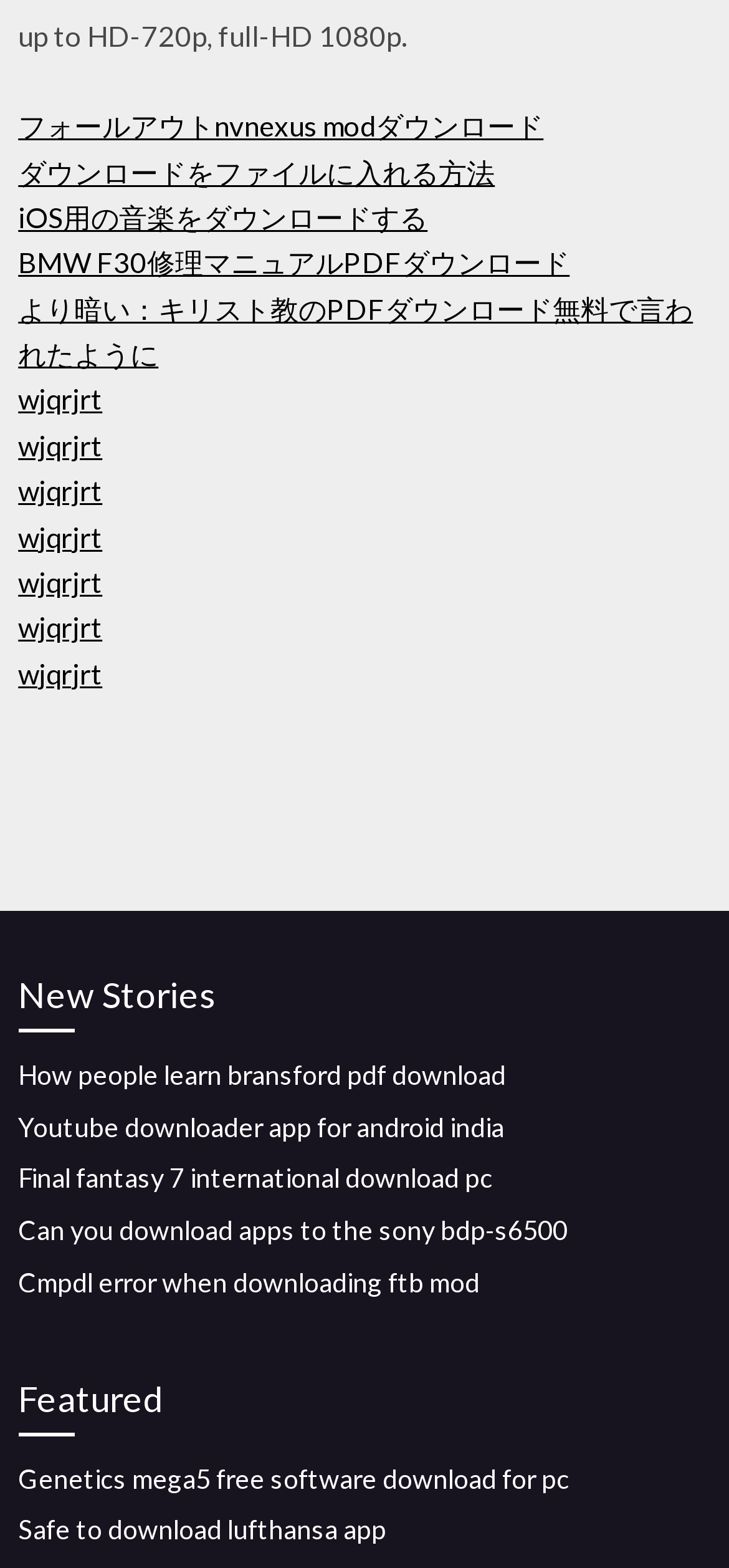Identify the bounding box of the HTML element described here: "wjqrjrt". Provide the coordinates as four float numbers between 0 and 1: [left, top, right, bottom].

[0.025, 0.302, 0.14, 0.323]